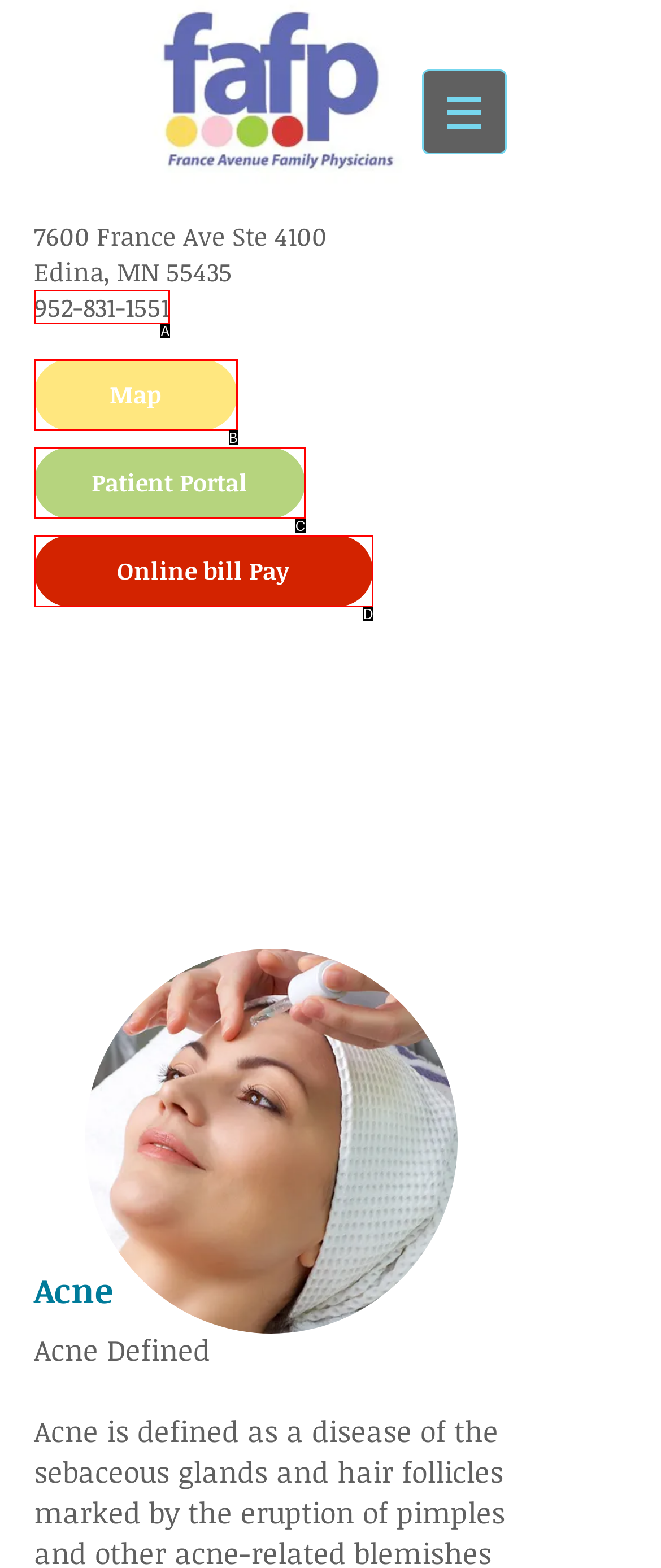Given the description: Online bill Pay, identify the HTML element that fits best. Respond with the letter of the correct option from the choices.

D